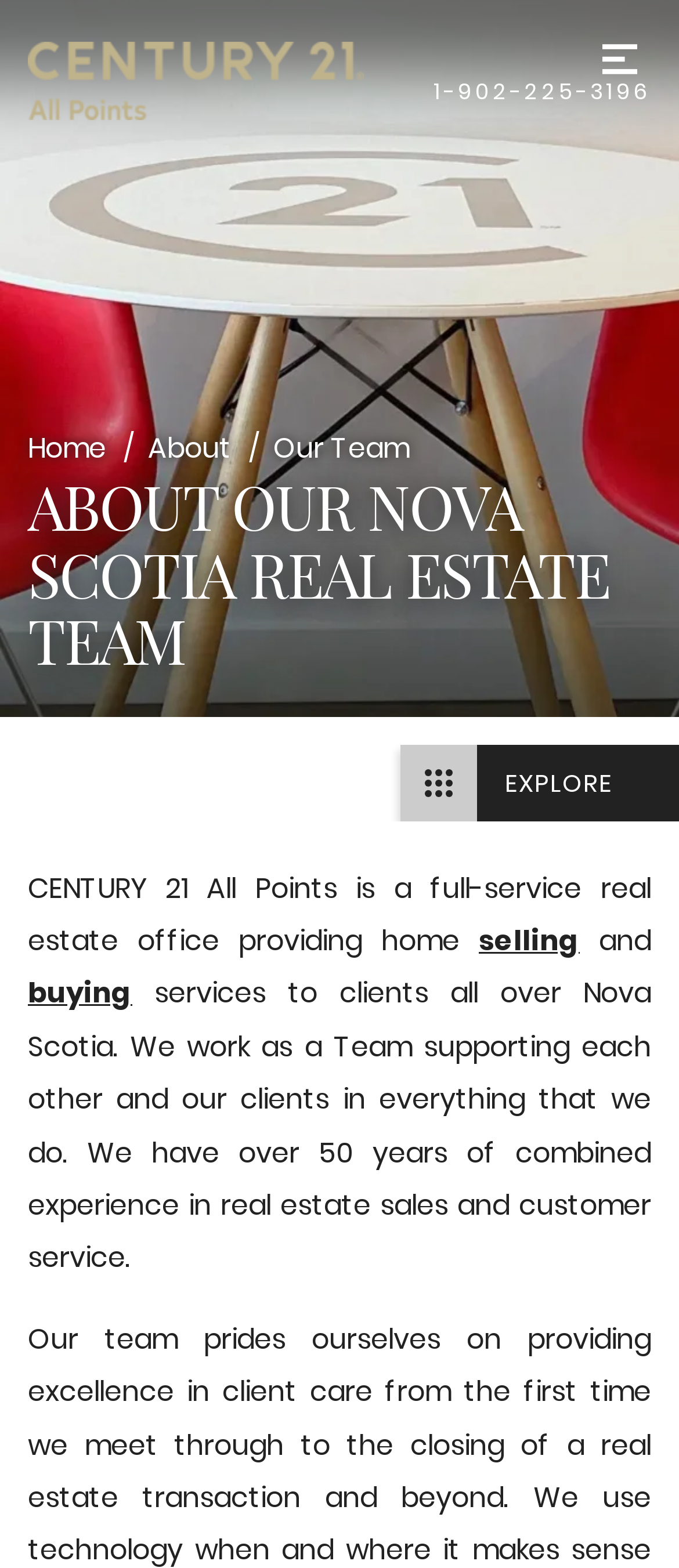Provide a single word or phrase answer to the question: 
What is the location of their real estate office?

Halifax